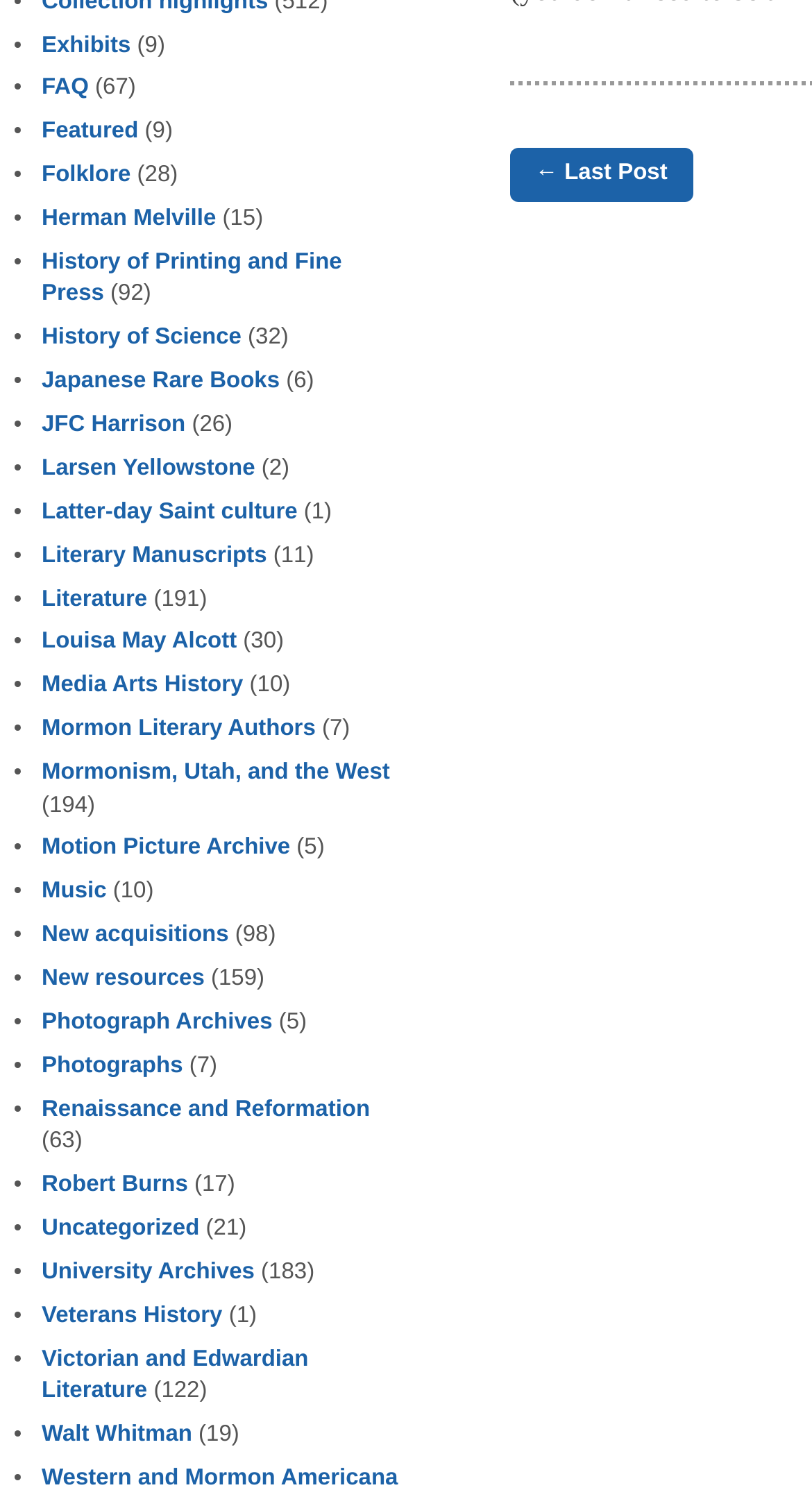From the details in the image, provide a thorough response to the question: How many items are in the 'Literature' category?

The number of items in the 'Literature' category is 191 because the static text '(191)' is associated with the link 'Literature'.